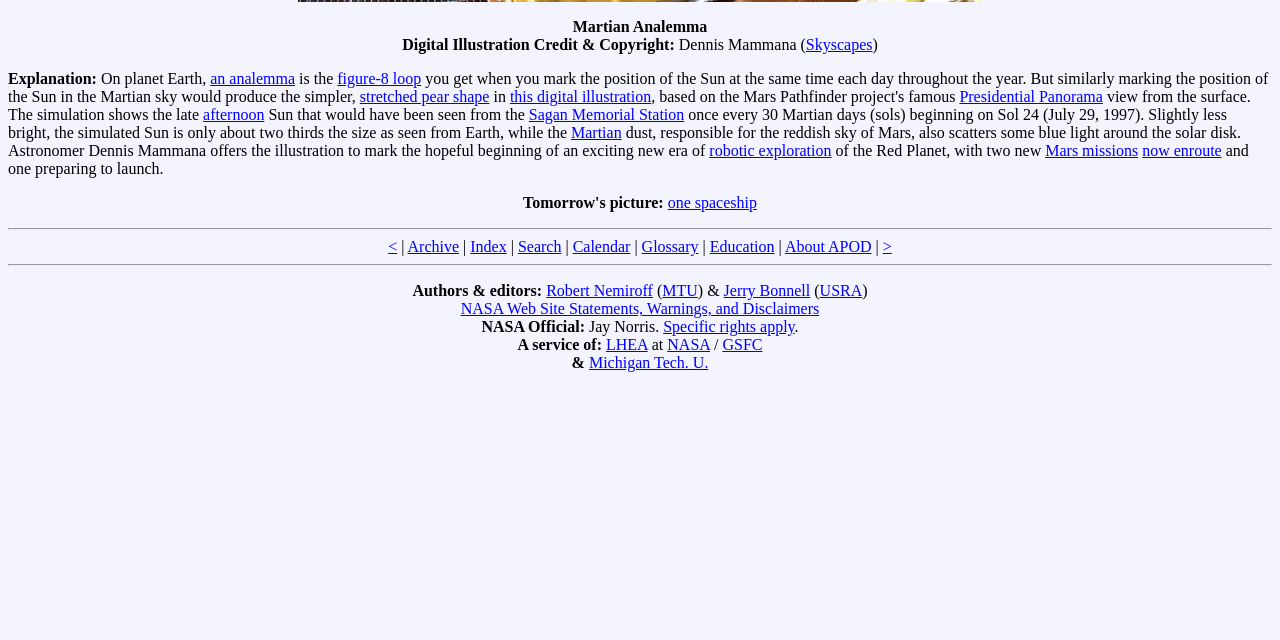Please predict the bounding box coordinates (top-left x, top-left y, bottom-right x, bottom-right y) for the UI element in the screenshot that fits the description: NASA’s BEST

None